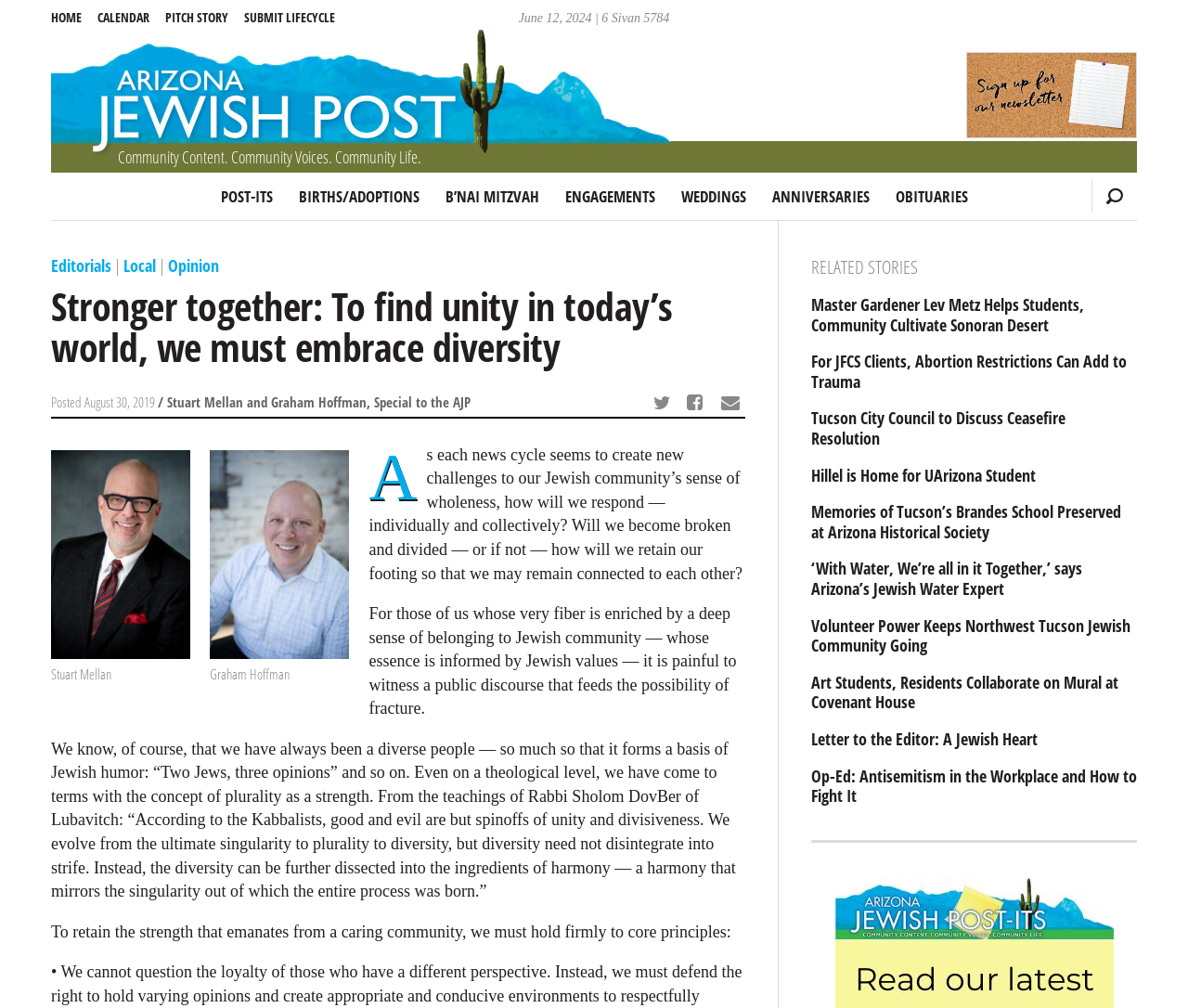Can you find the bounding box coordinates of the area I should click to execute the following instruction: "View the 'RELATED STORIES'"?

[0.683, 0.253, 0.957, 0.276]